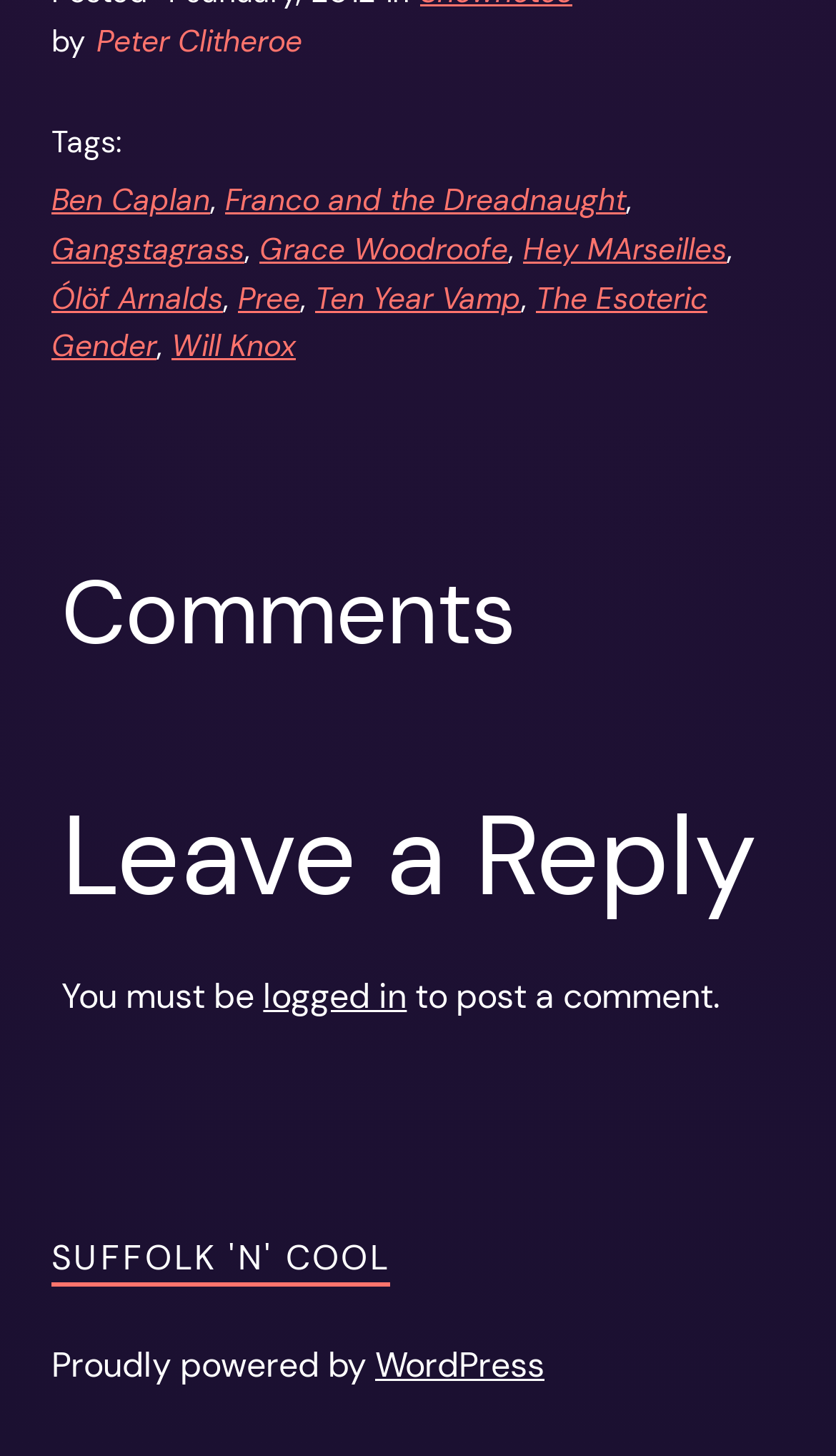Determine the bounding box coordinates of the clickable element to complete this instruction: "Click on the link to view Hey Marseilles' page". Provide the coordinates in the format of four float numbers between 0 and 1, [left, top, right, bottom].

[0.626, 0.158, 0.869, 0.184]